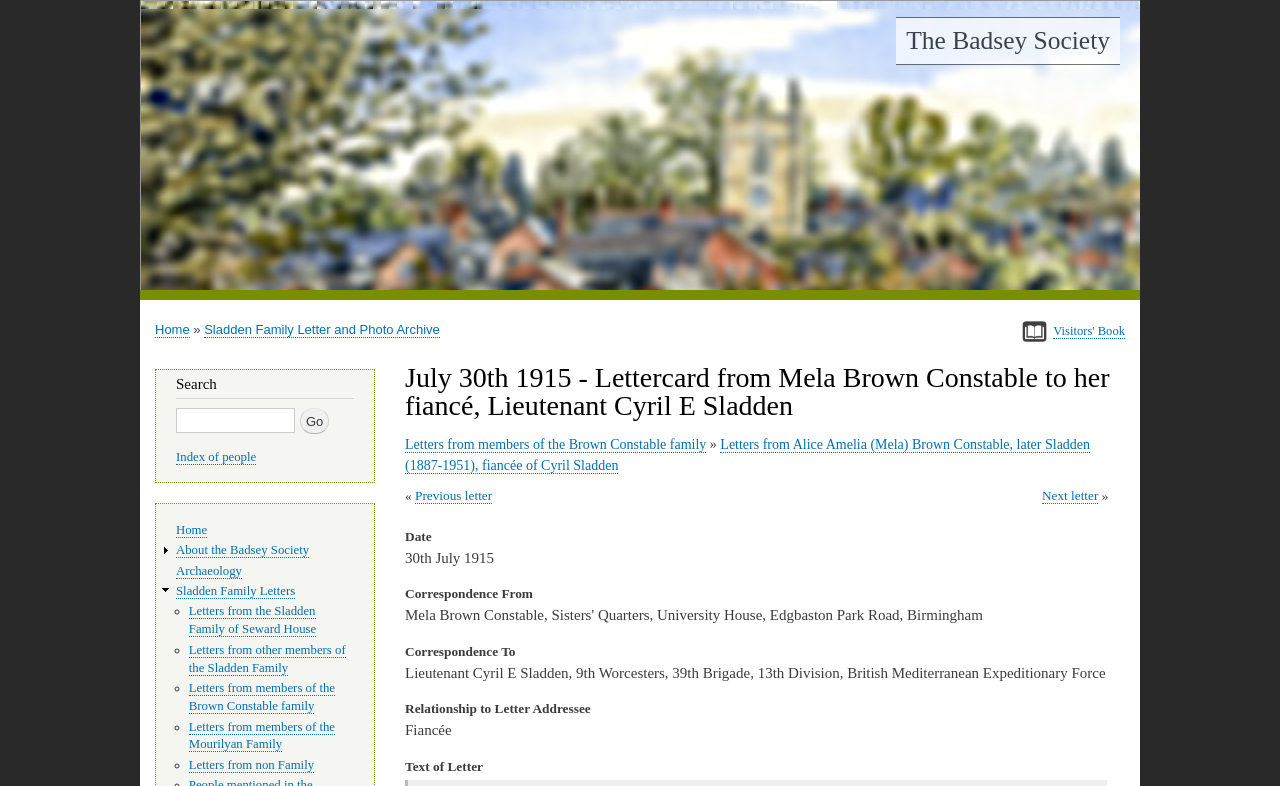Refer to the element description Other sites and identify the corresponding bounding box in the screenshot. Format the coordinates as (top-left x, top-left y, bottom-right x, bottom-right y) with values in the range of 0 to 1.

None